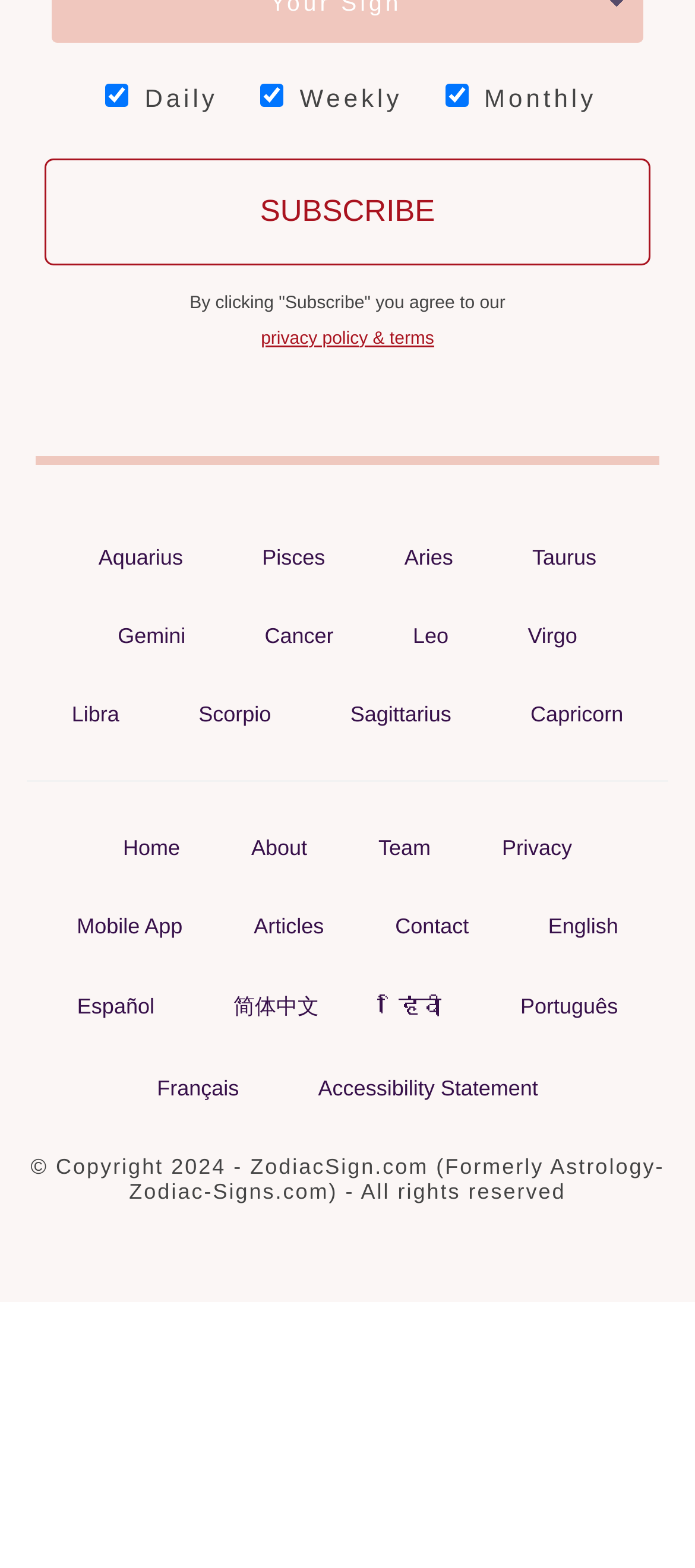Use a single word or phrase to respond to the question:
What are the zodiac signs listed on the webpage?

12 zodiac signs